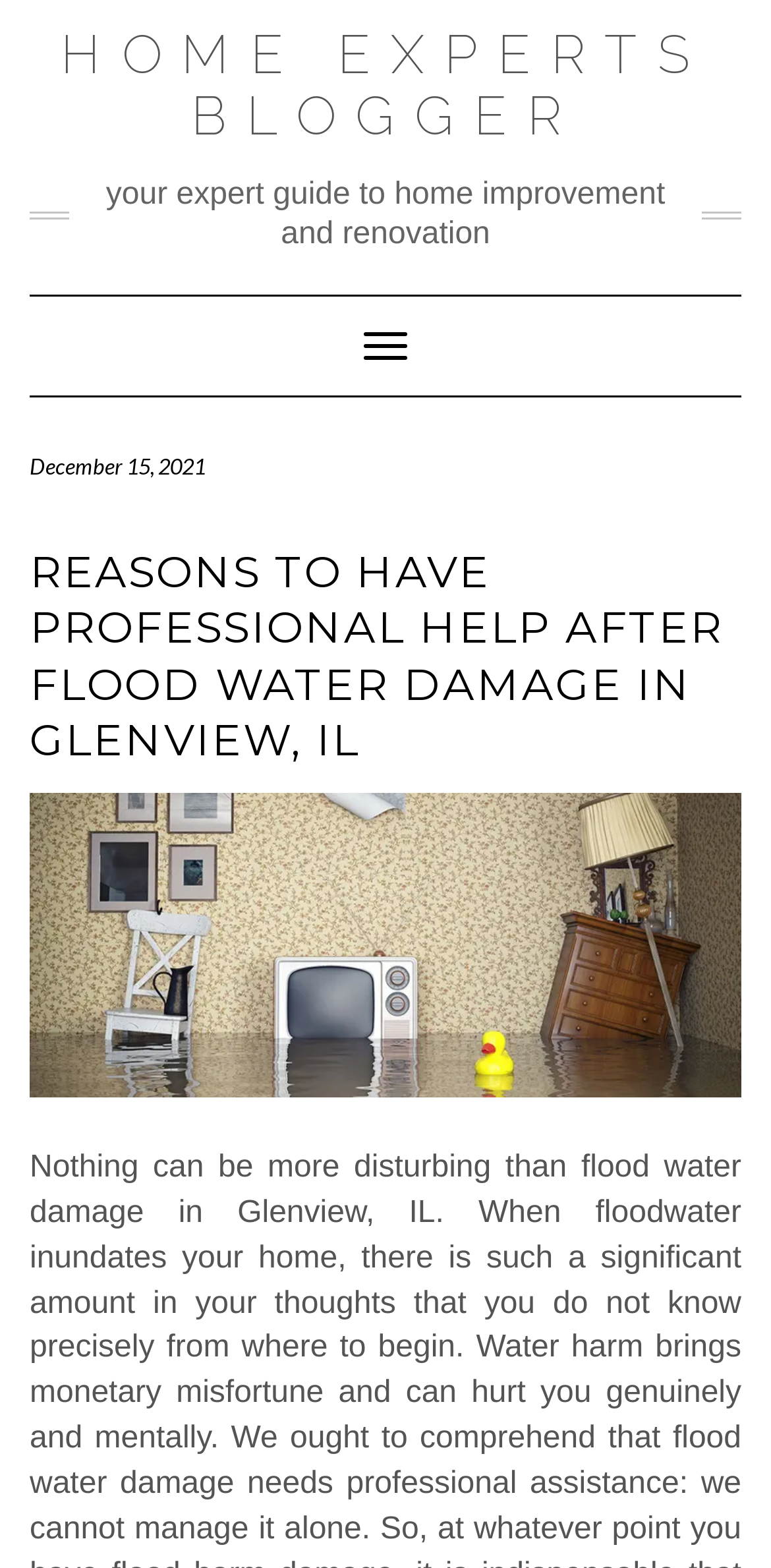Provide the bounding box coordinates in the format (top-left x, top-left y, bottom-right x, bottom-right y). All values are floating point numbers between 0 and 1. Determine the bounding box coordinate of the UI element described as: Home Experts Blogger

[0.078, 0.015, 0.922, 0.093]